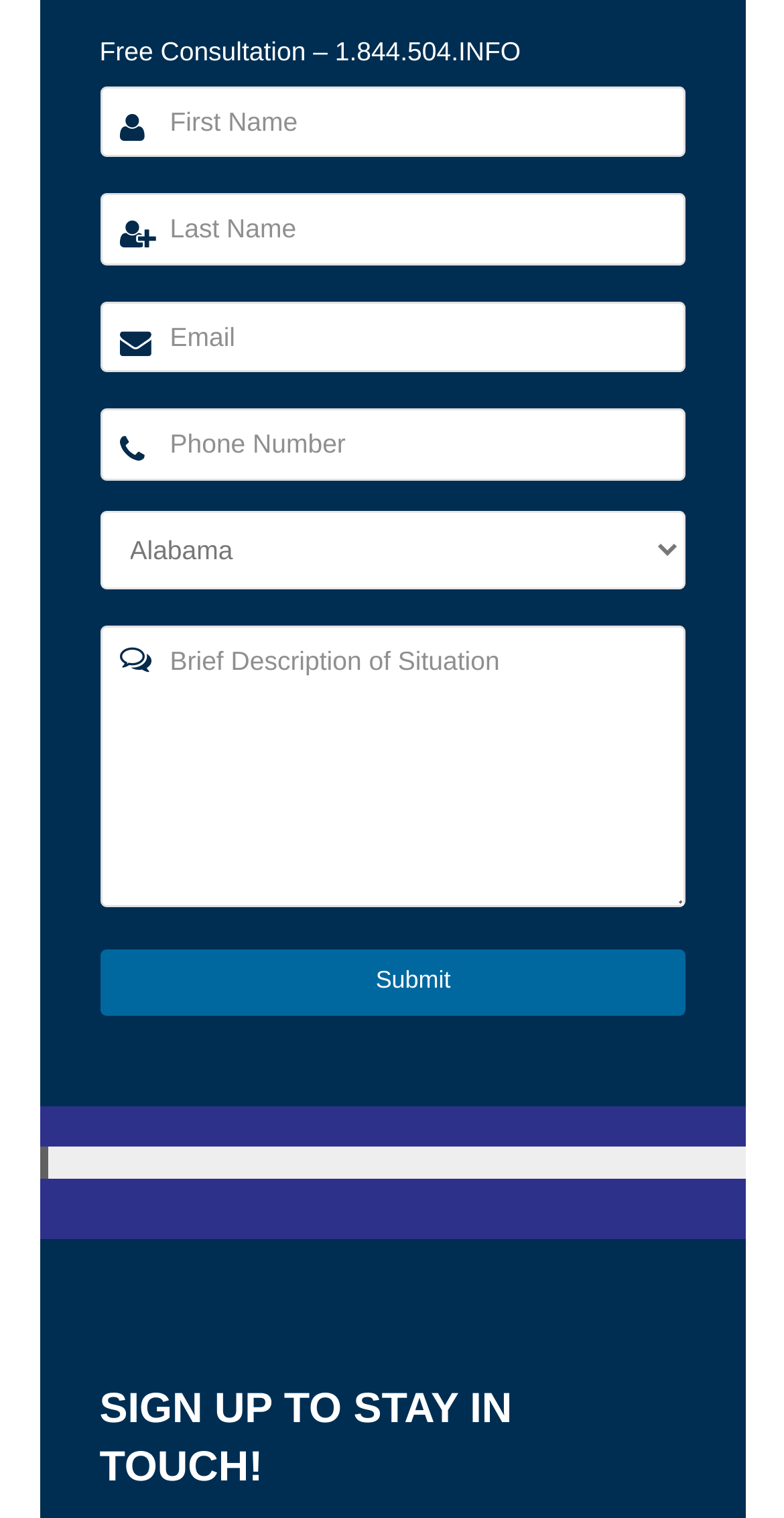Provide a one-word or short-phrase answer to the question:
What is the purpose of this webpage?

Get consultation